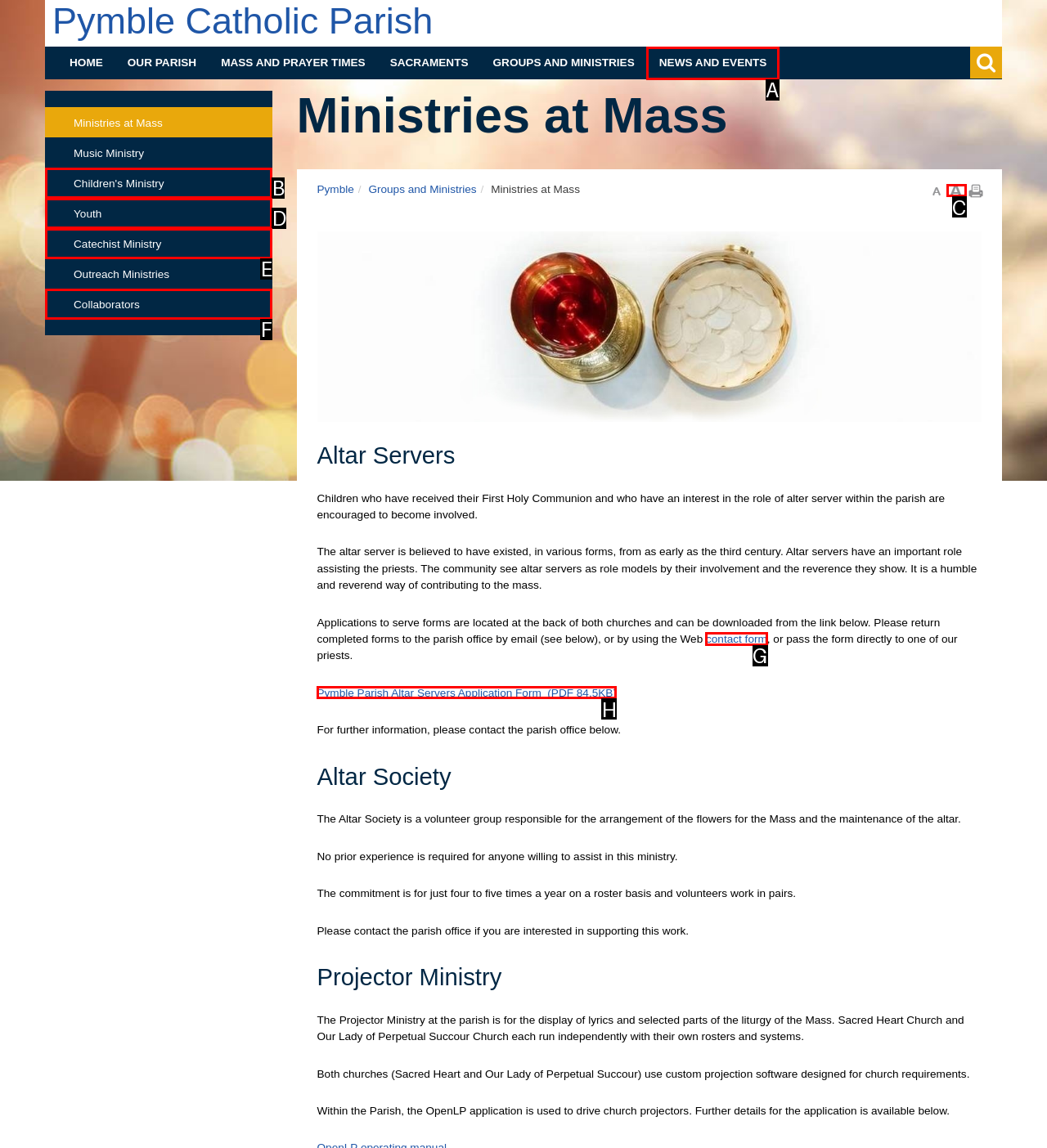Indicate the UI element to click to perform the task: Click the 'contact form' link. Reply with the letter corresponding to the chosen element.

G